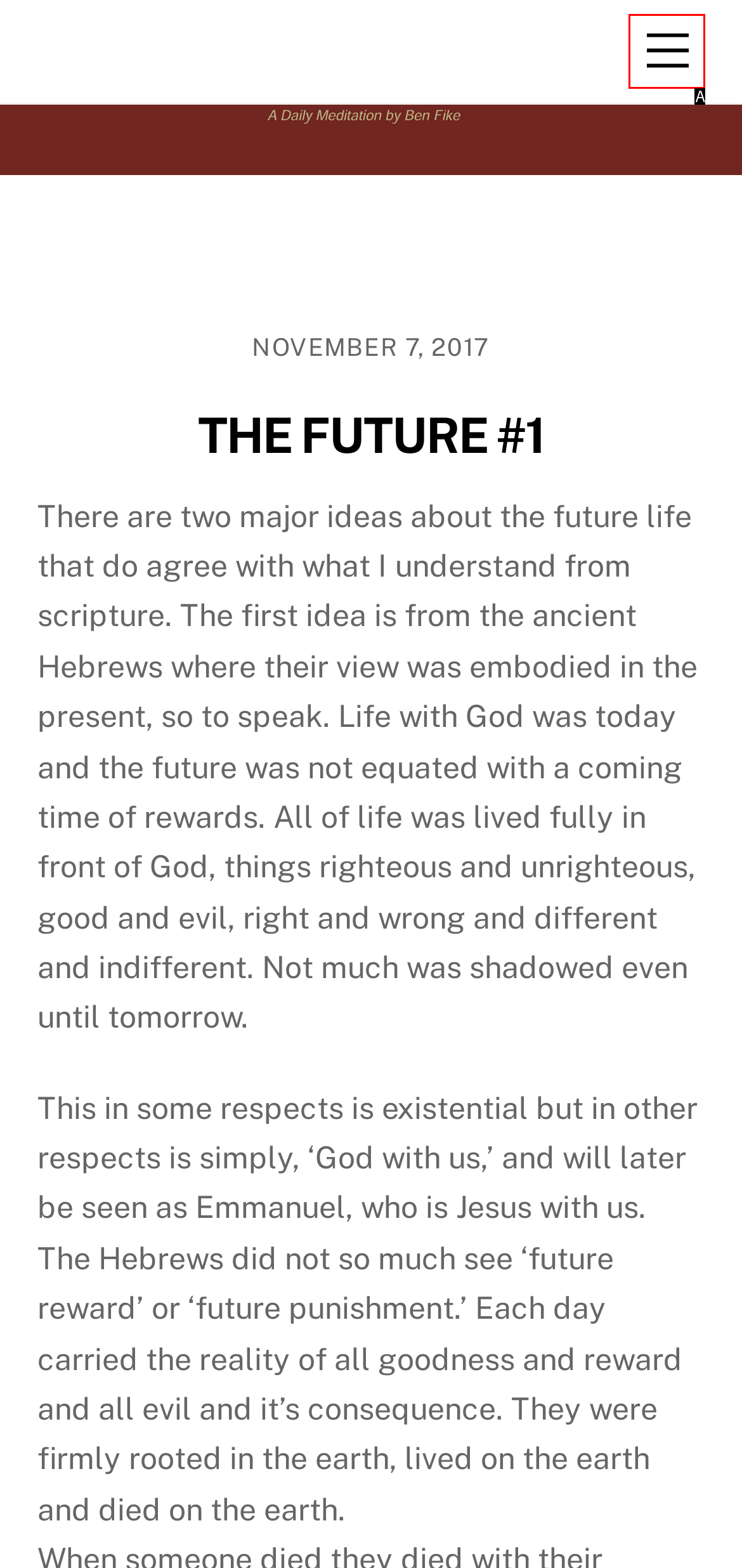Select the letter of the UI element that best matches: aria-label="Advertisement" name="aswift_1" title="Advertisement"
Answer with the letter of the correct option directly.

None